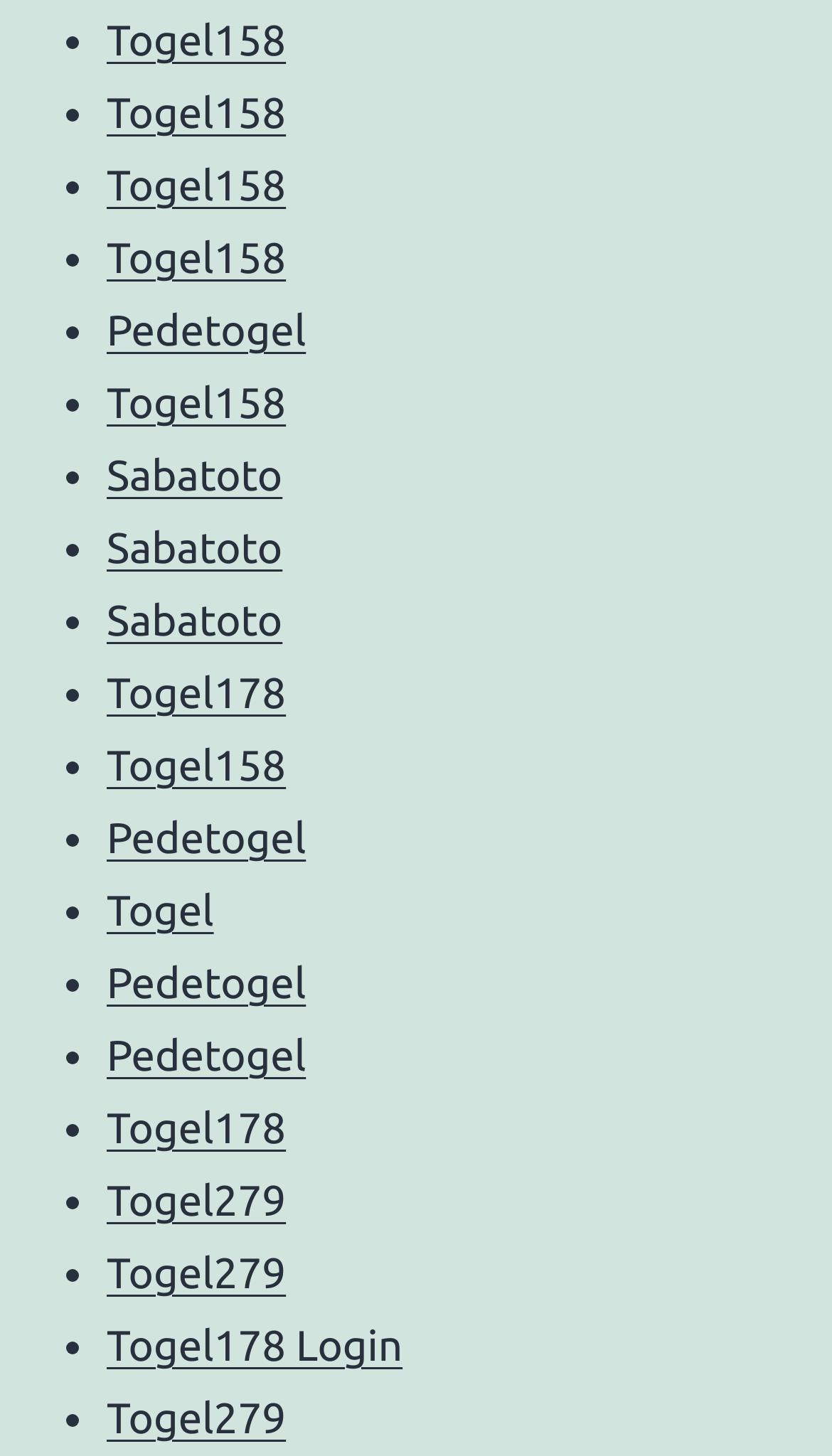Locate the bounding box of the user interface element based on this description: "Togel178 Login".

[0.128, 0.907, 0.484, 0.94]